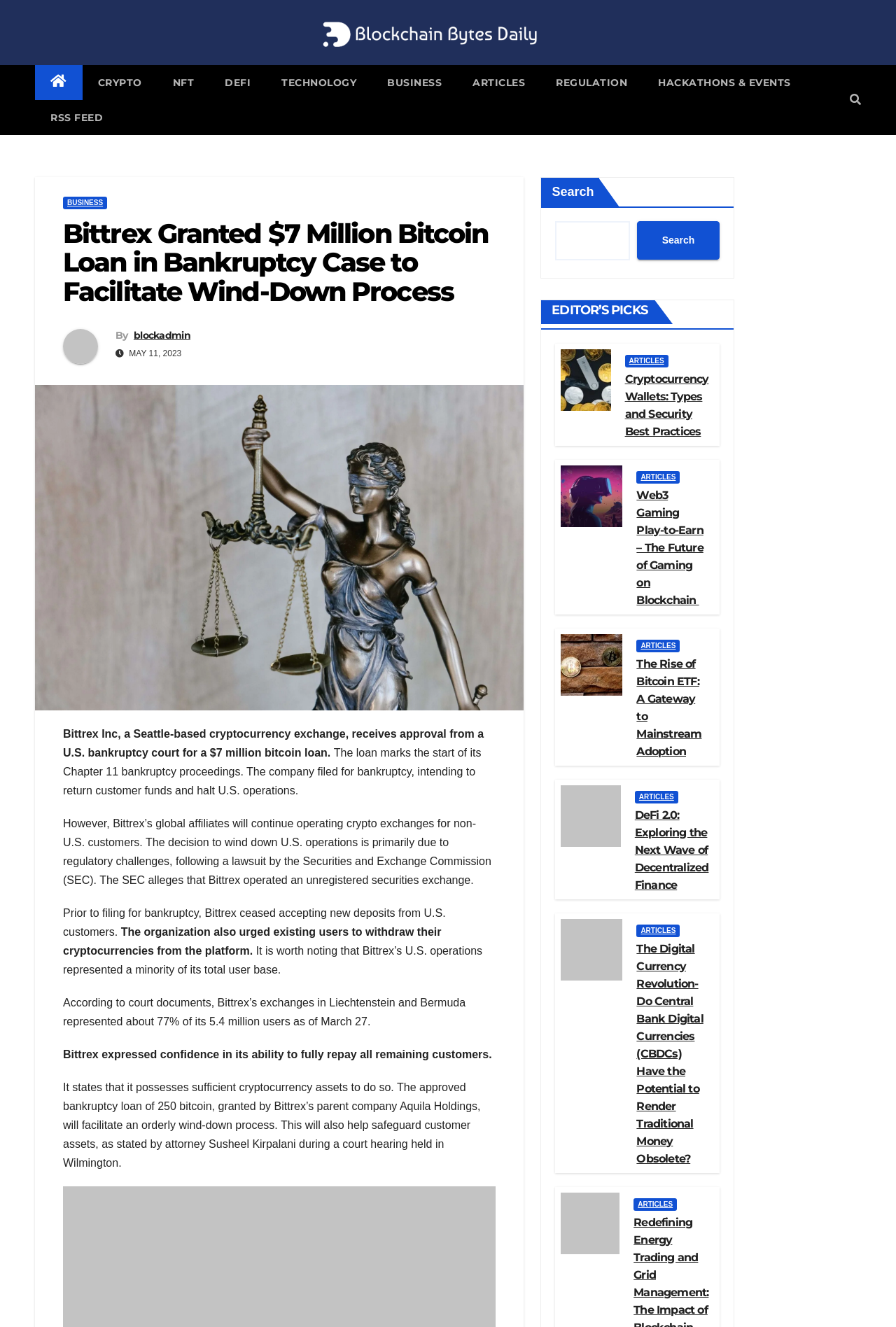How many bitcoin was Bittrex granted in the bankruptcy loan?
Using the information from the image, answer the question thoroughly.

According to the article, 'The approved bankruptcy loan of 250 bitcoin, granted by Bittrex’s parent company Aquila Holdings, will facilitate an orderly wind-down process.' This indicates that Bittrex was granted 250 bitcoin in the bankruptcy loan.